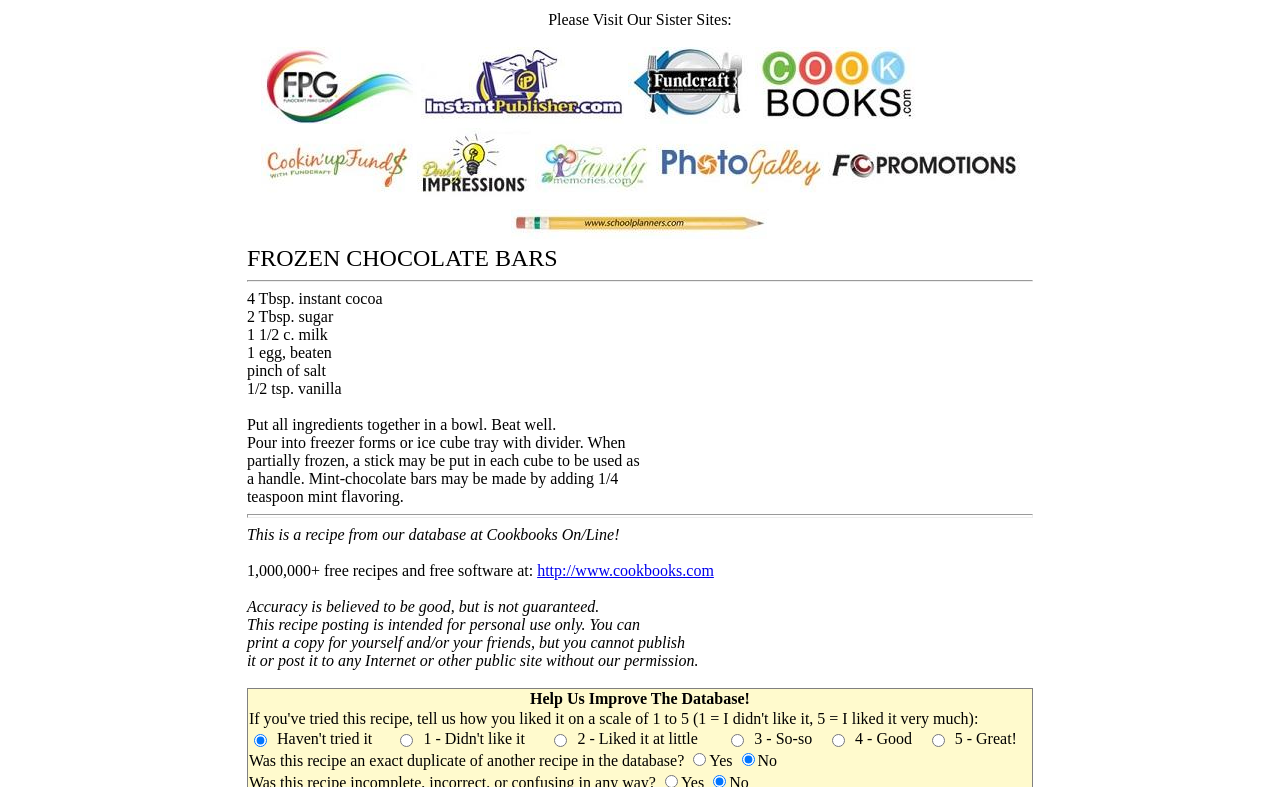Identify the bounding box coordinates for the UI element described as follows: "http://www.cookbooks.com". Ensure the coordinates are four float numbers between 0 and 1, formatted as [left, top, right, bottom].

[0.42, 0.714, 0.558, 0.736]